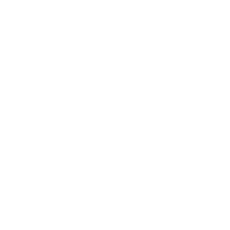Explain the image in detail, mentioning the main subjects and background elements.

The image features an elegant graphic element associated with Abby Hudson Photography, symbolizing a professional and creative photography brand. This visual representation likely conveys the essence of her work, which includes capturing significant life moments such as senior portraits, engagements, weddings, and family milestones. Abby is known for her dedication to serving her clients, ensuring that their special days are beautifully documented. The design aligns with the overall aesthetic of her photography, emphasizing a heartfelt connection with her clients and showcasing her passion for photography.